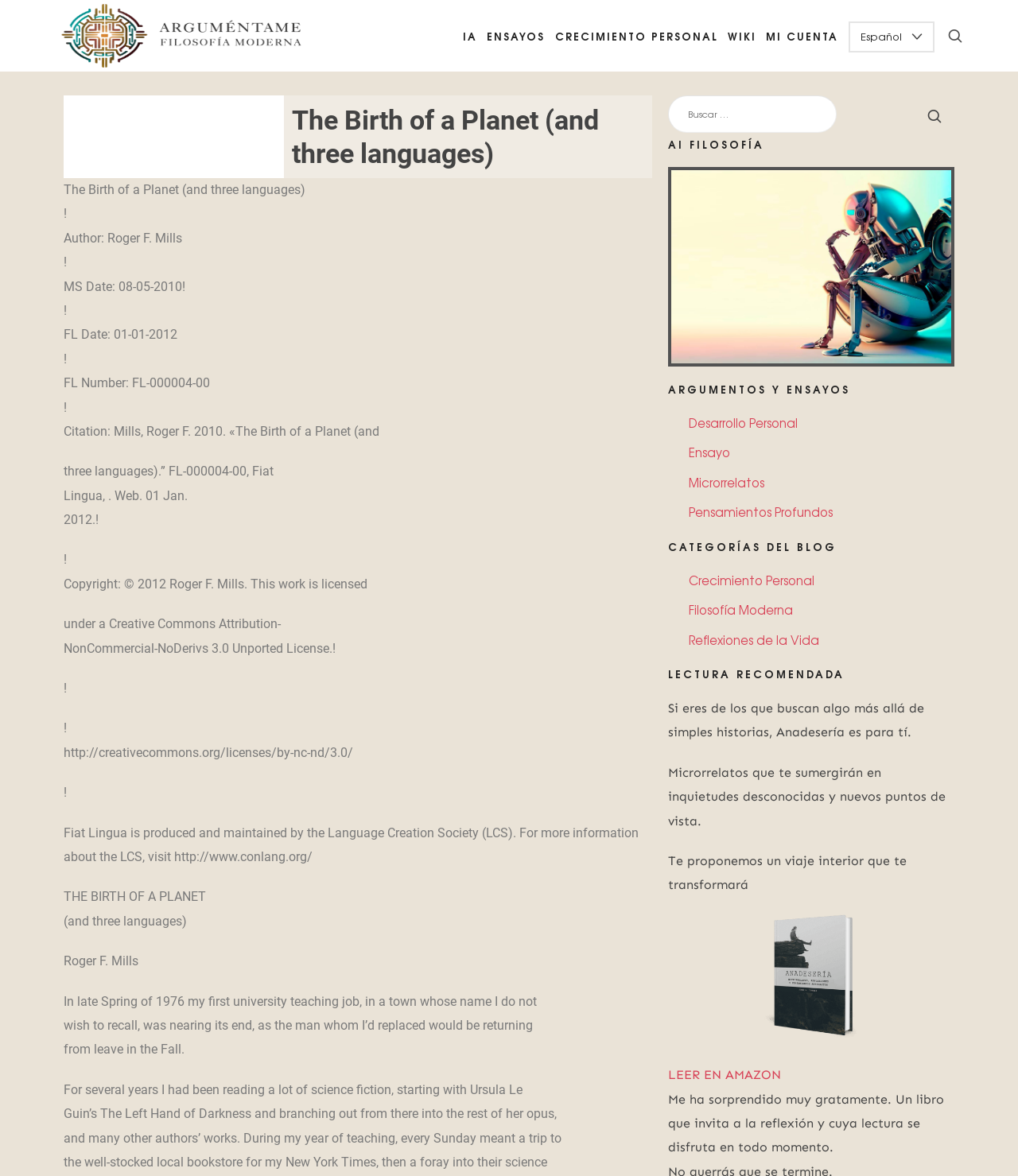Please determine the bounding box coordinates of the area that needs to be clicked to complete this task: 'Read the recommended book on Amazon'. The coordinates must be four float numbers between 0 and 1, formatted as [left, top, right, bottom].

[0.656, 0.908, 0.767, 0.92]